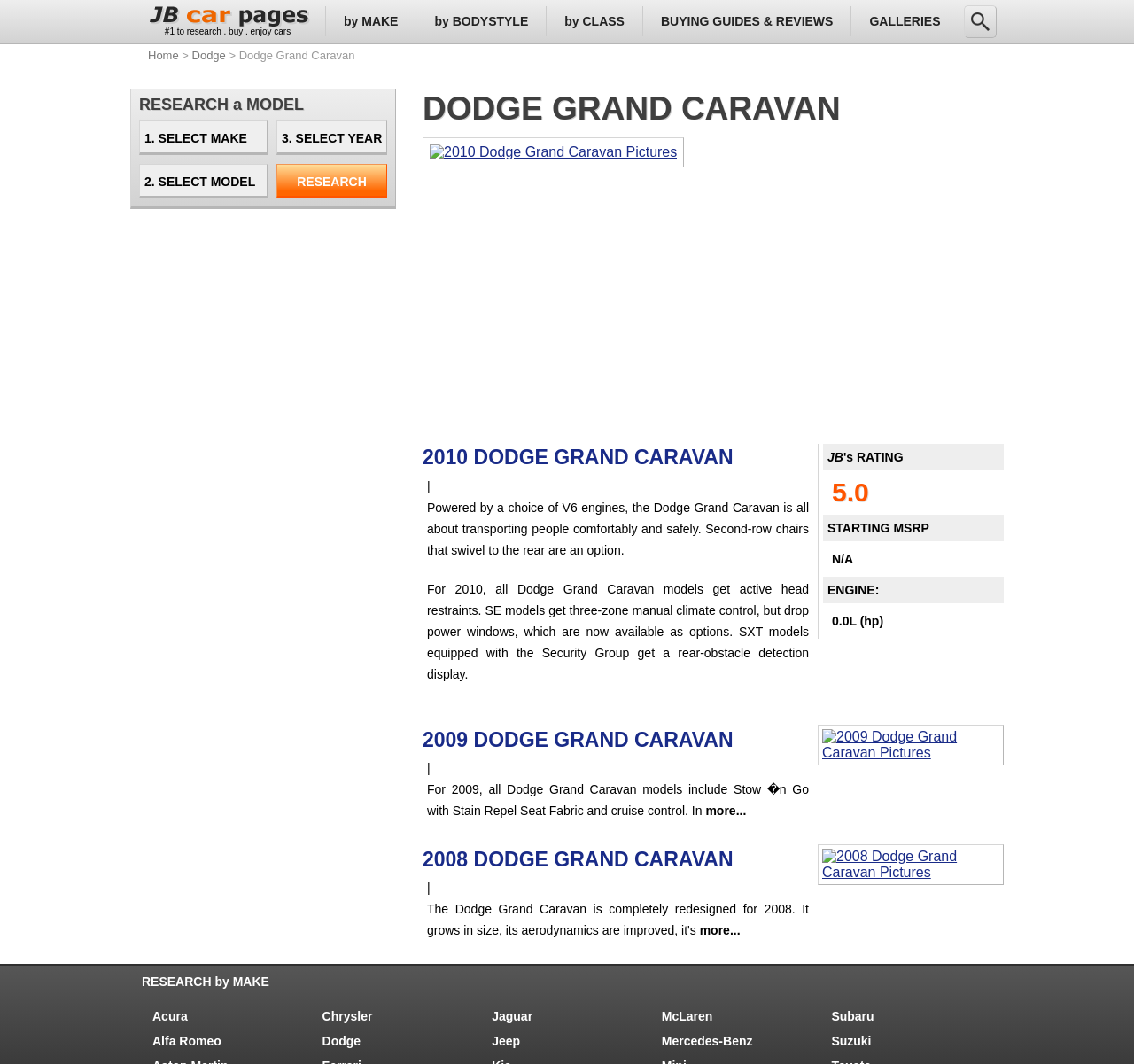Provide a thorough and detailed response to the question by examining the image: 
How many zones of manual climate control are available in SE models?

I read the text that describes the features of SE models, which mentions 'three-zone manual climate control'.